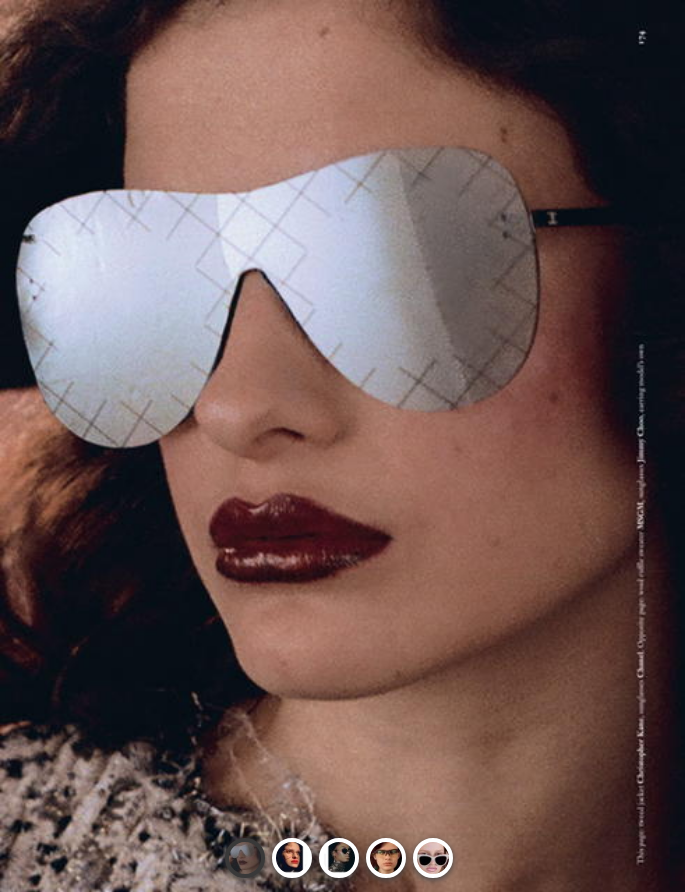What color is the model's lip color?
Please utilize the information in the image to give a detailed response to the question.

The caption specifically mentions that the model's lip color is 'rich, dark', which implies a deep, bold shade that adds depth and allure to her overall look.